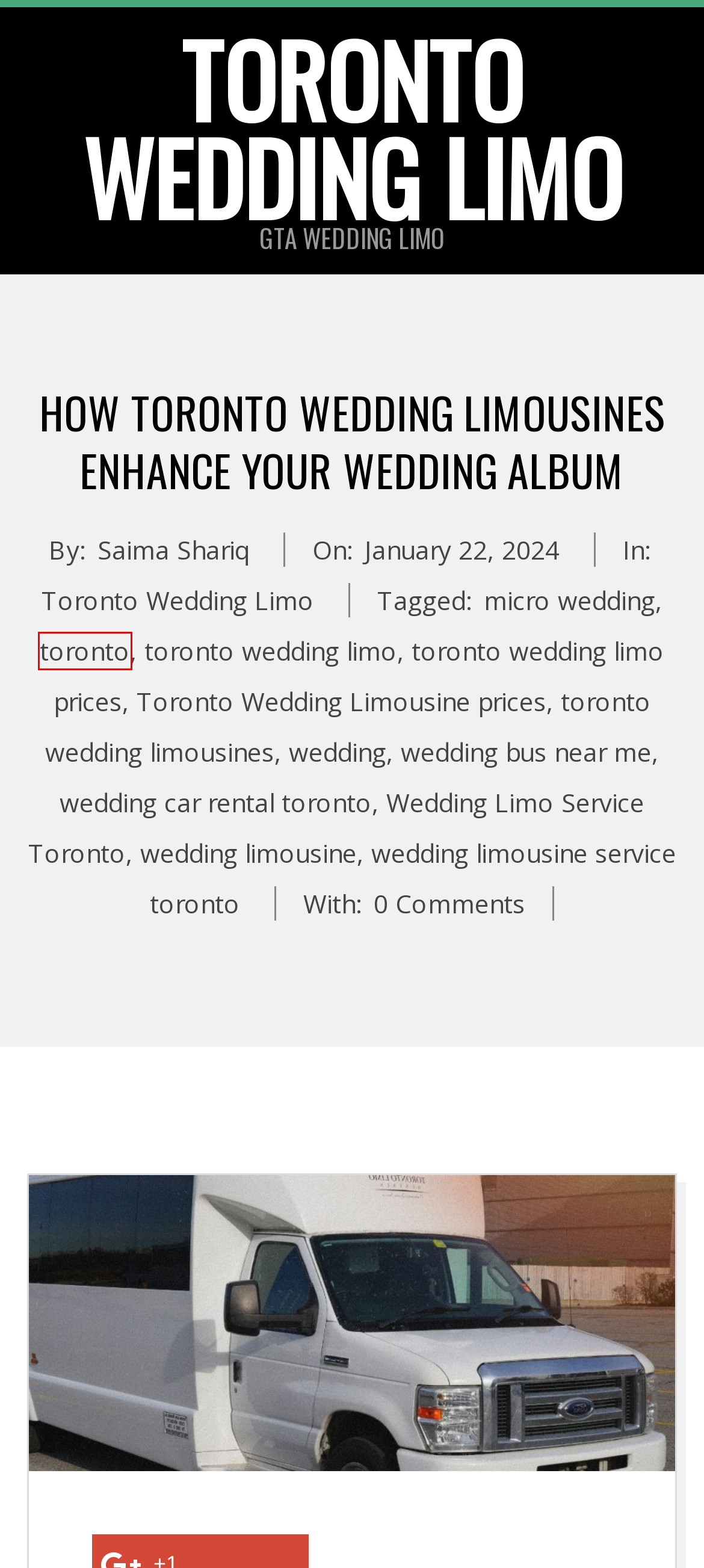You have a screenshot of a webpage with a red bounding box around an element. Identify the webpage description that best fits the new page that appears after clicking the selected element in the red bounding box. Here are the candidates:
A. wedding – Toronto Wedding Limo
B. toronto – Toronto Wedding Limo
C. Toronto Wedding Limousine prices – Toronto Wedding Limo
D. wedding limousine – Toronto Wedding Limo
E. toronto wedding limo prices – Toronto Wedding Limo
F. Saima Shariq – Toronto Wedding Limo
G. wedding bus near me – Toronto Wedding Limo
H. Wedding Limo Service Toronto – Toronto Wedding Limo

B